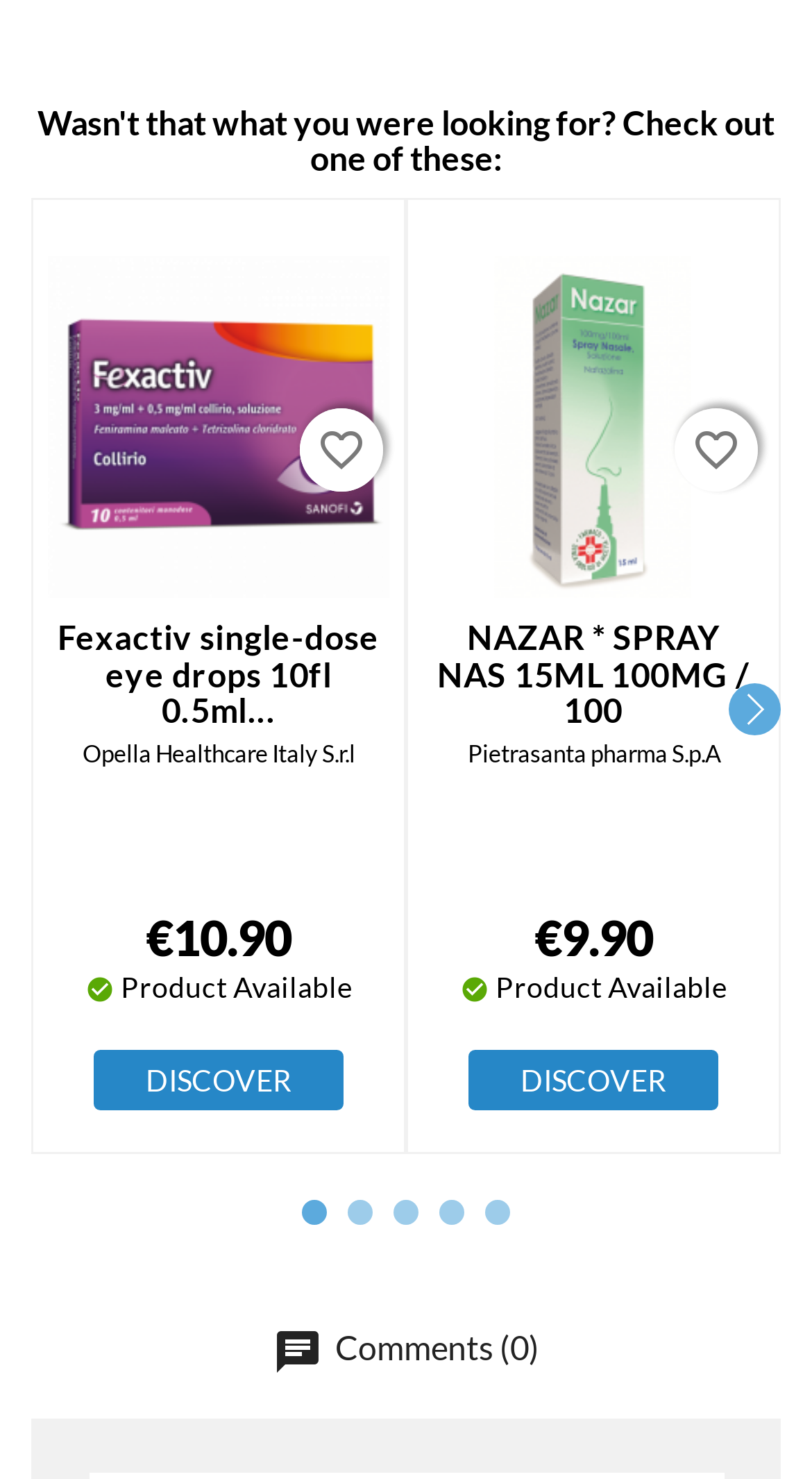Reply to the question with a single word or phrase:
How many comments are there on this page?

0